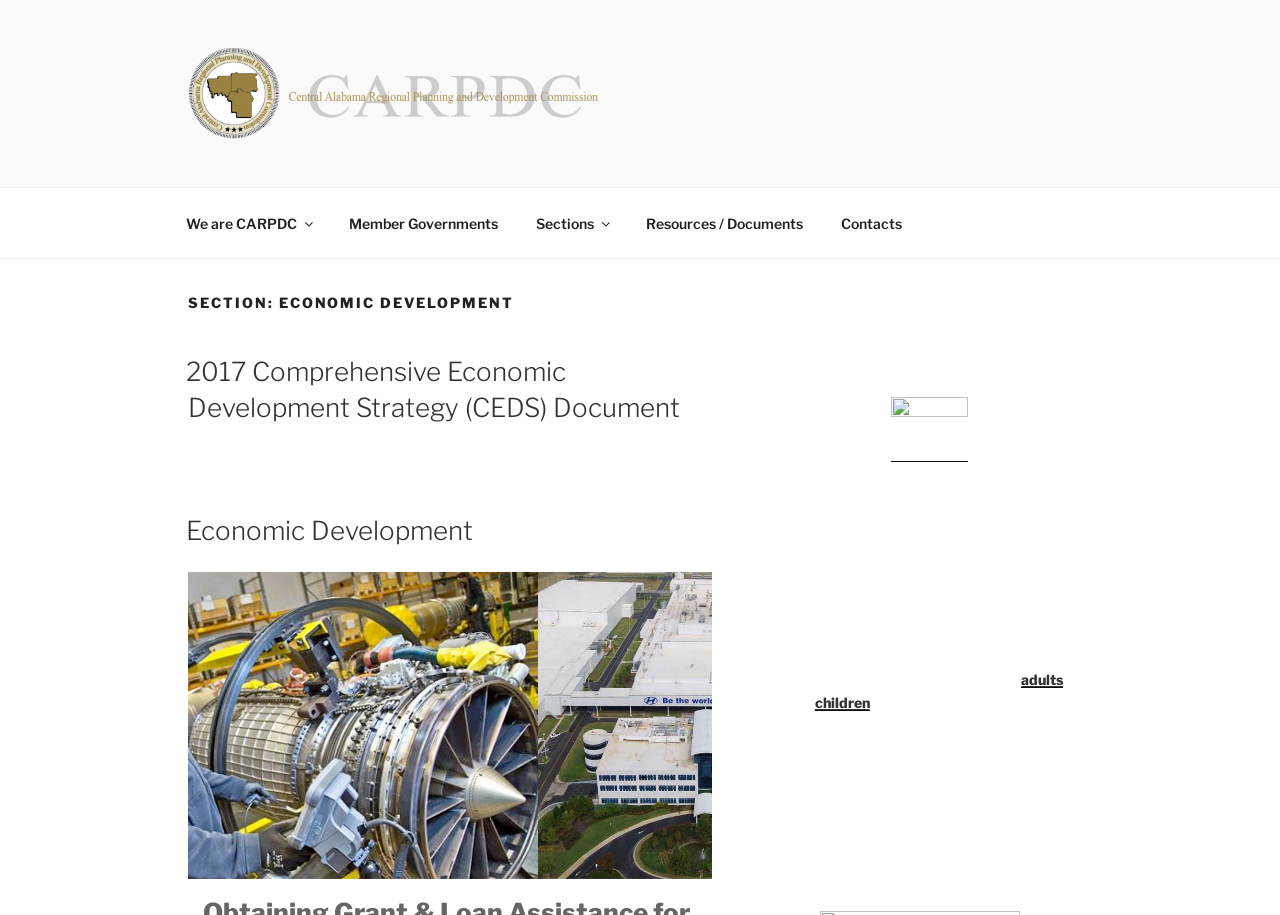Provide the bounding box coordinates for the UI element described in this sentence: "Resources / Documents". The coordinates should be four float values between 0 and 1, i.e., [left, top, right, bottom].

[0.491, 0.217, 0.641, 0.271]